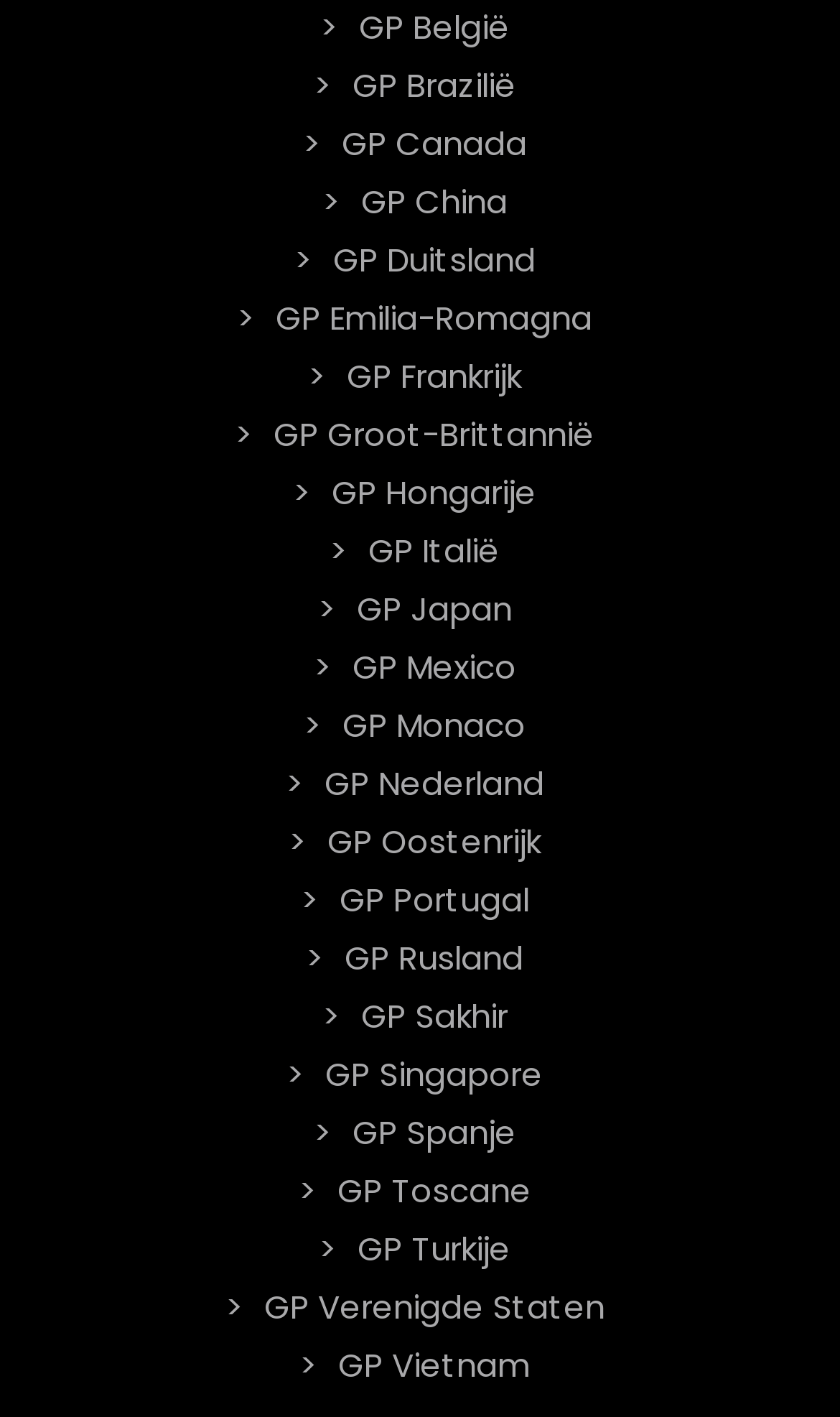Determine the bounding box coordinates of the region that needs to be clicked to achieve the task: "Click GP Brazilië".

[0.406, 0.036, 0.627, 0.083]